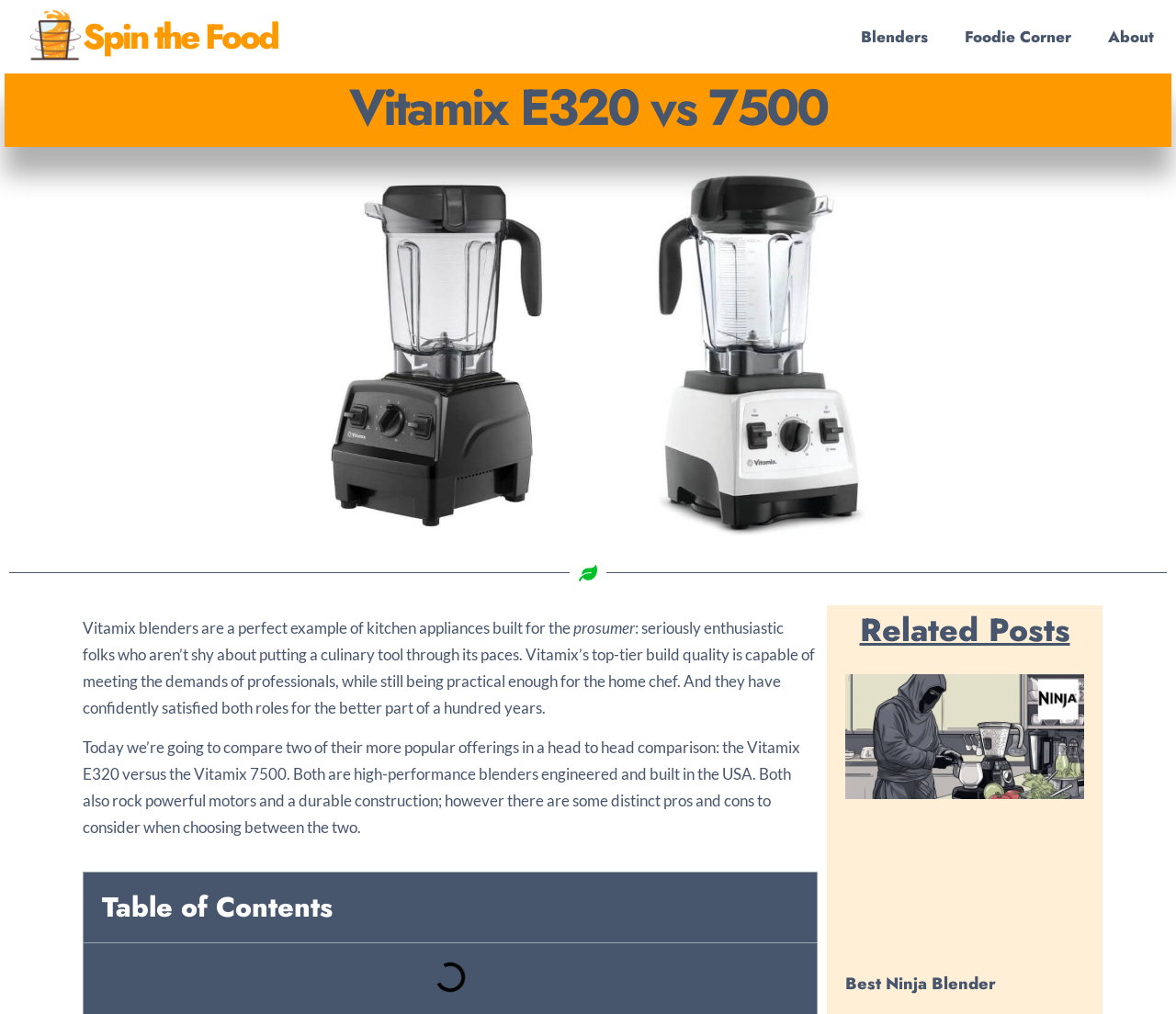Locate the bounding box coordinates of the area where you should click to accomplish the instruction: "Read the article about Vitamix E320 vs 7500".

[0.188, 0.154, 0.812, 0.533]